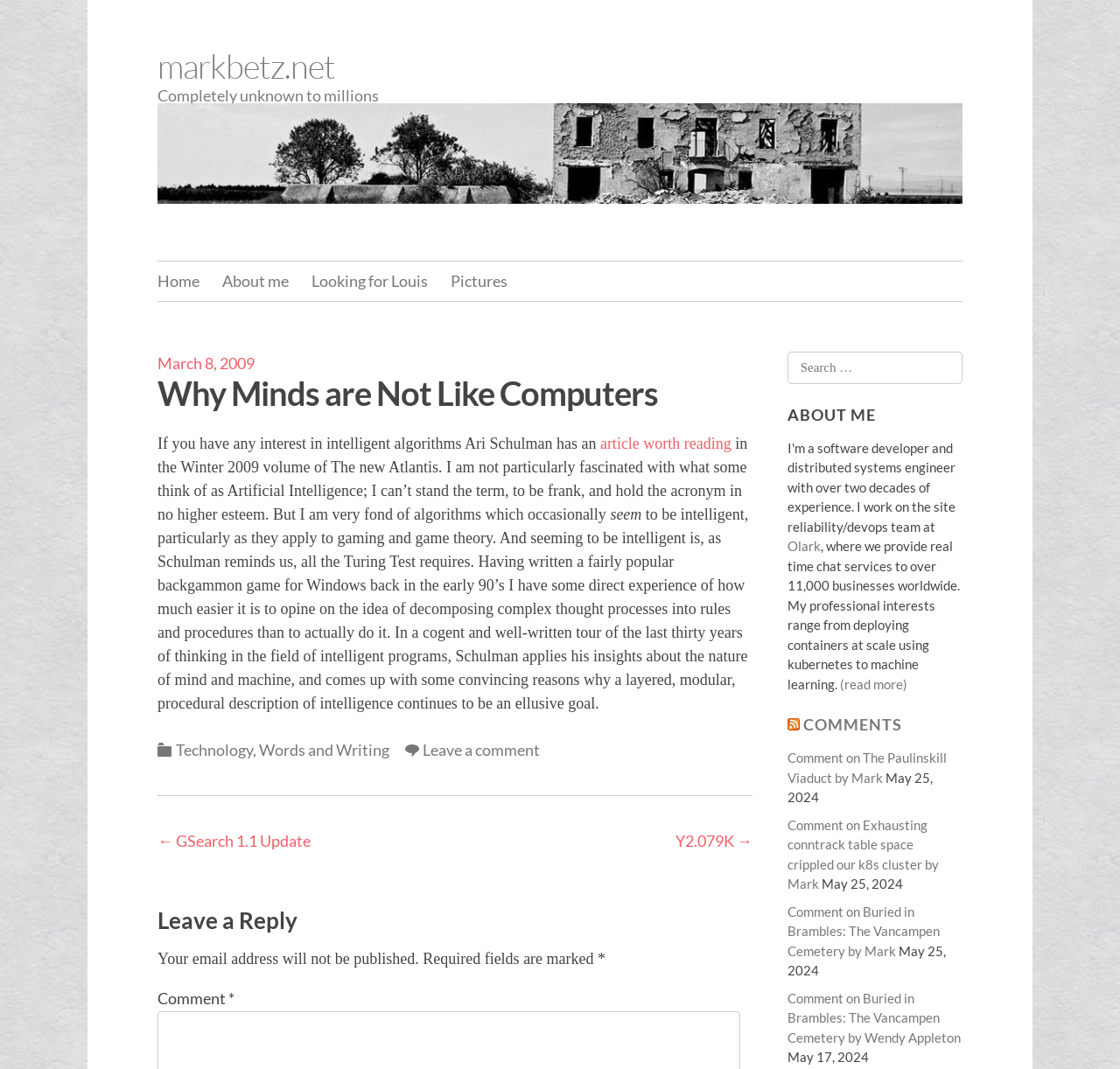Can you identify the bounding box coordinates of the clickable region needed to carry out this instruction: 'Click the 'About me' link'? The coordinates should be four float numbers within the range of 0 to 1, stated as [left, top, right, bottom].

[0.198, 0.252, 0.258, 0.274]